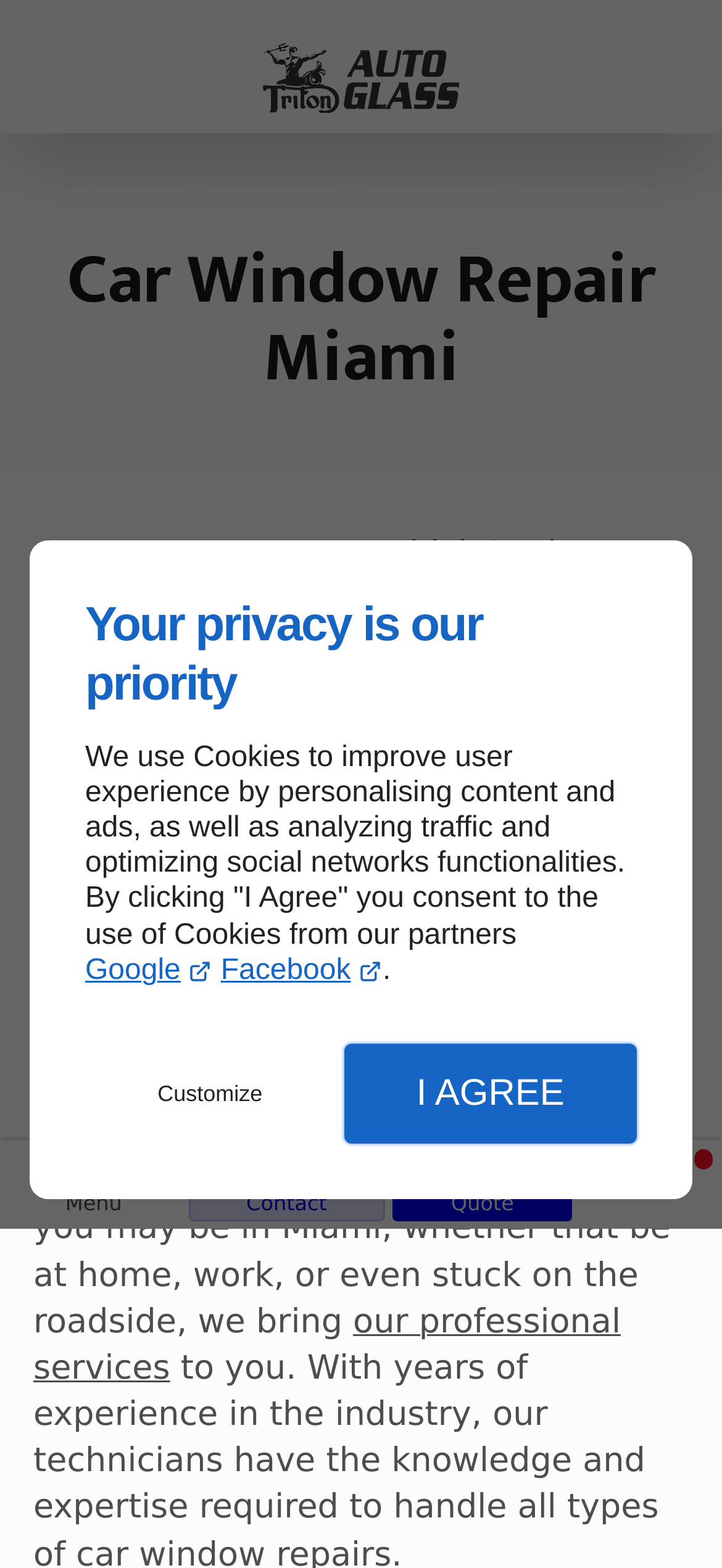By analyzing the image, answer the following question with a detailed response: What service does the company provide?

I found the service provided by the company by looking at the text description of the heading element 'Car Window Repair Miami' and the text description of the static text element 'When it comes to car window repair in Miami,...'.